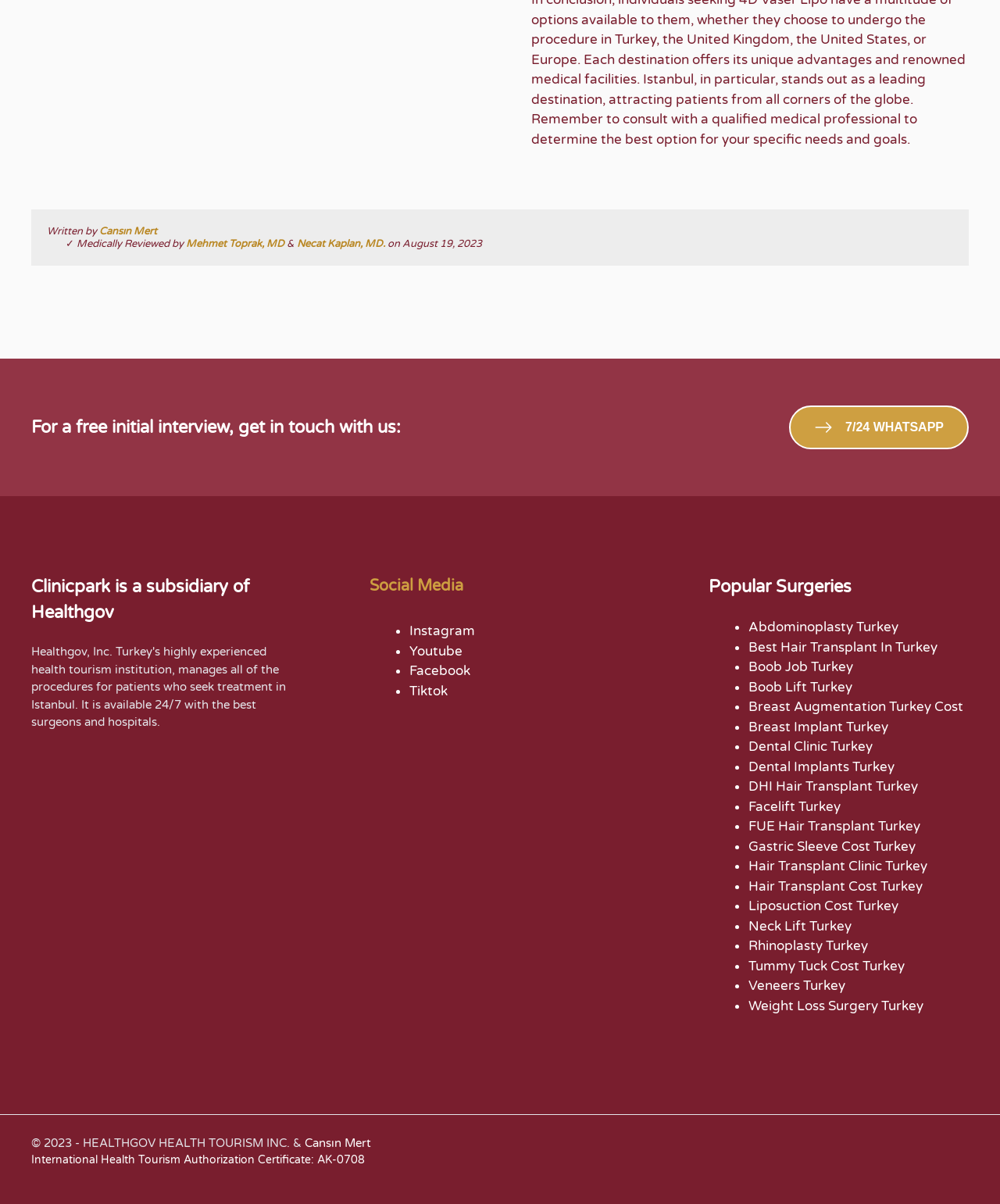Specify the bounding box coordinates of the area to click in order to follow the given instruction: "Learn more about Abdominoplasty Turkey."

[0.748, 0.514, 0.898, 0.528]